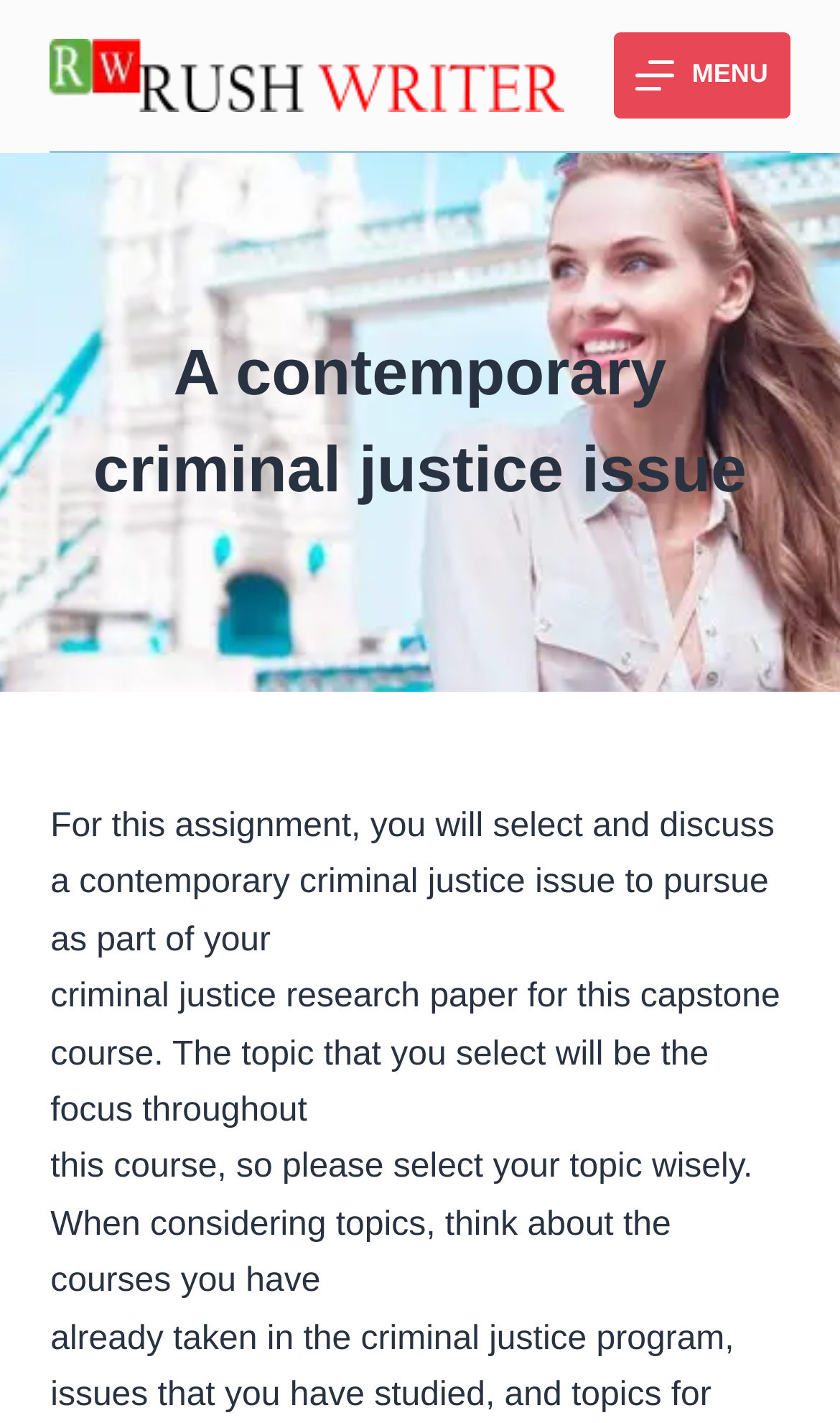What is the type of paper to be written?
Please answer using one word or phrase, based on the screenshot.

research paper